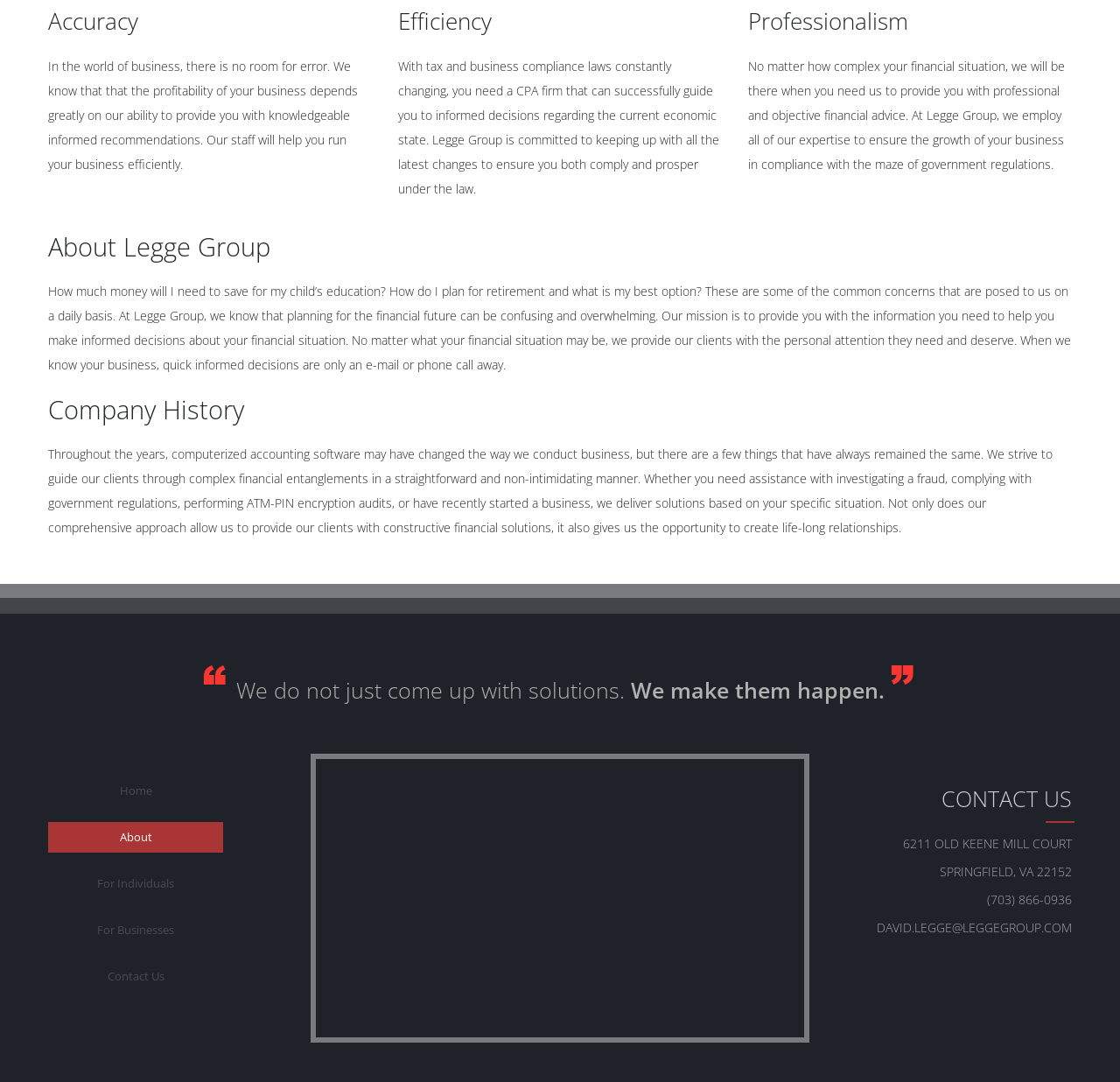Identify the bounding box for the UI element described as: "For Individuals". Ensure the coordinates are four float numbers between 0 and 1, formatted as [left, top, right, bottom].

[0.043, 0.803, 0.199, 0.831]